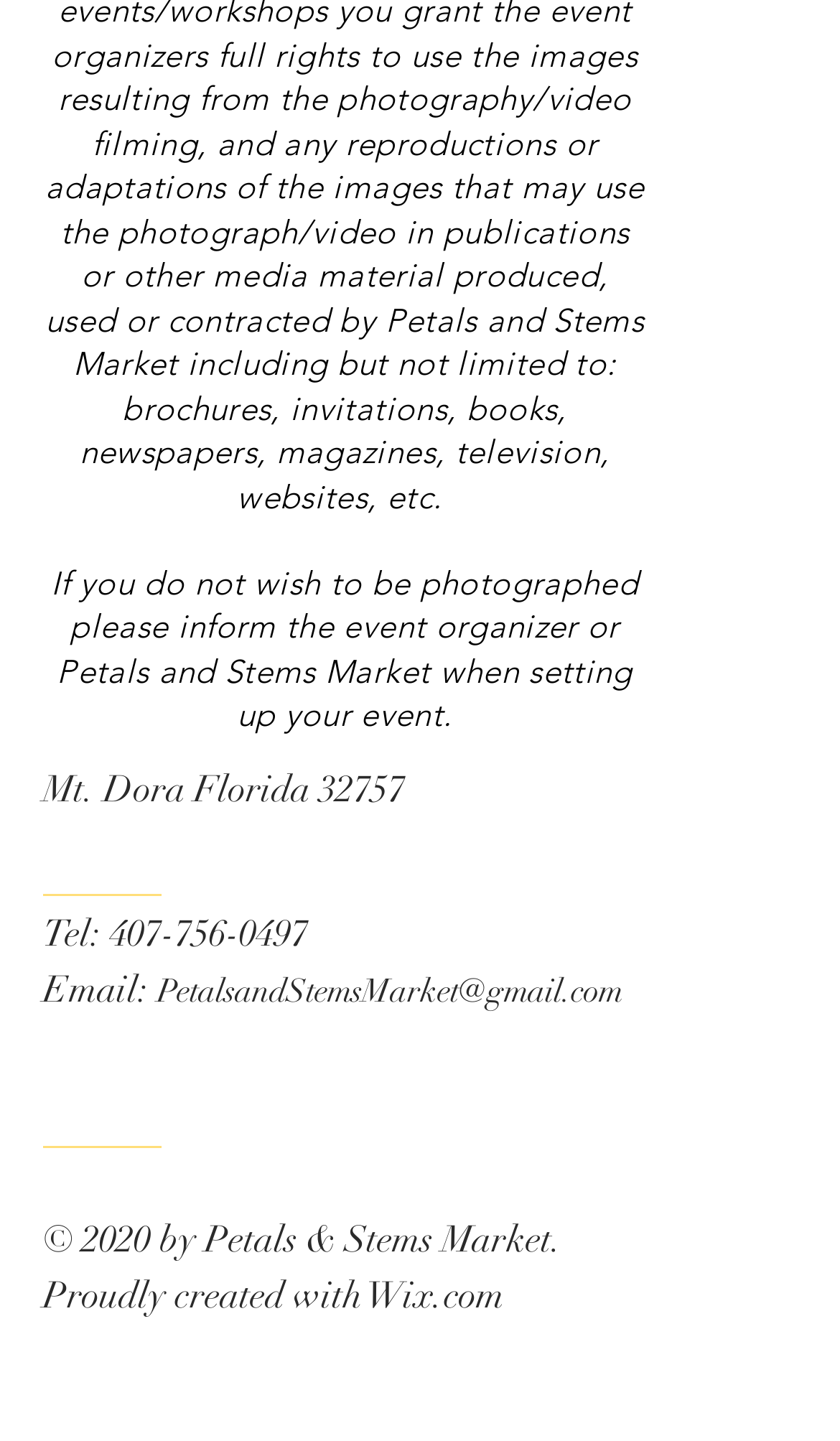What is the city and state of Petals and Stems Market?
Using the information from the image, answer the question thoroughly.

I found the city and state information in the StaticText element with the text 'Mt. Dora Florida 32757' which is located at the top of the webpage.